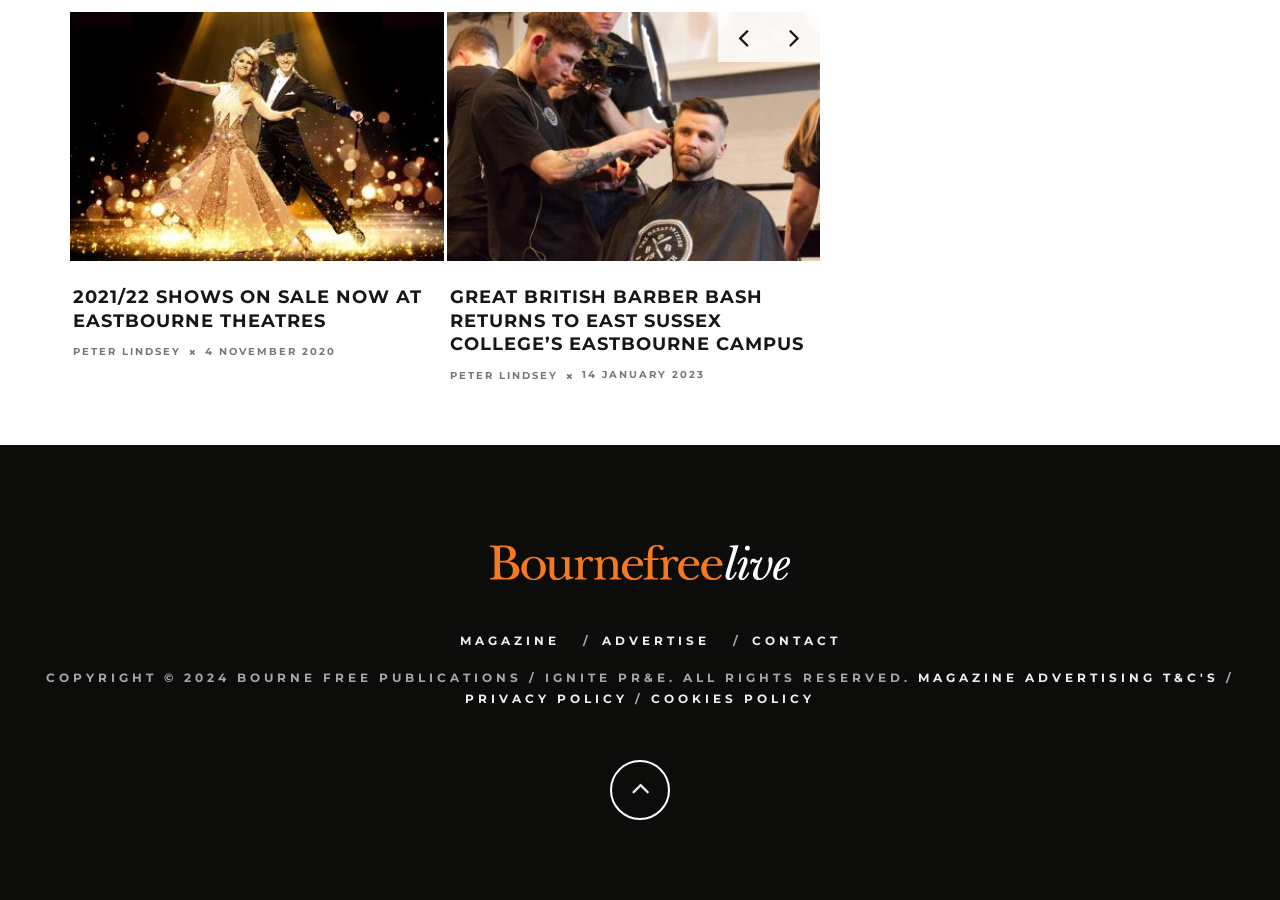Determine the bounding box coordinates of the section I need to click to execute the following instruction: "Check the 'Cafe Menu'". Provide the coordinates as four float numbers between 0 and 1, i.e., [left, top, right, bottom].

None